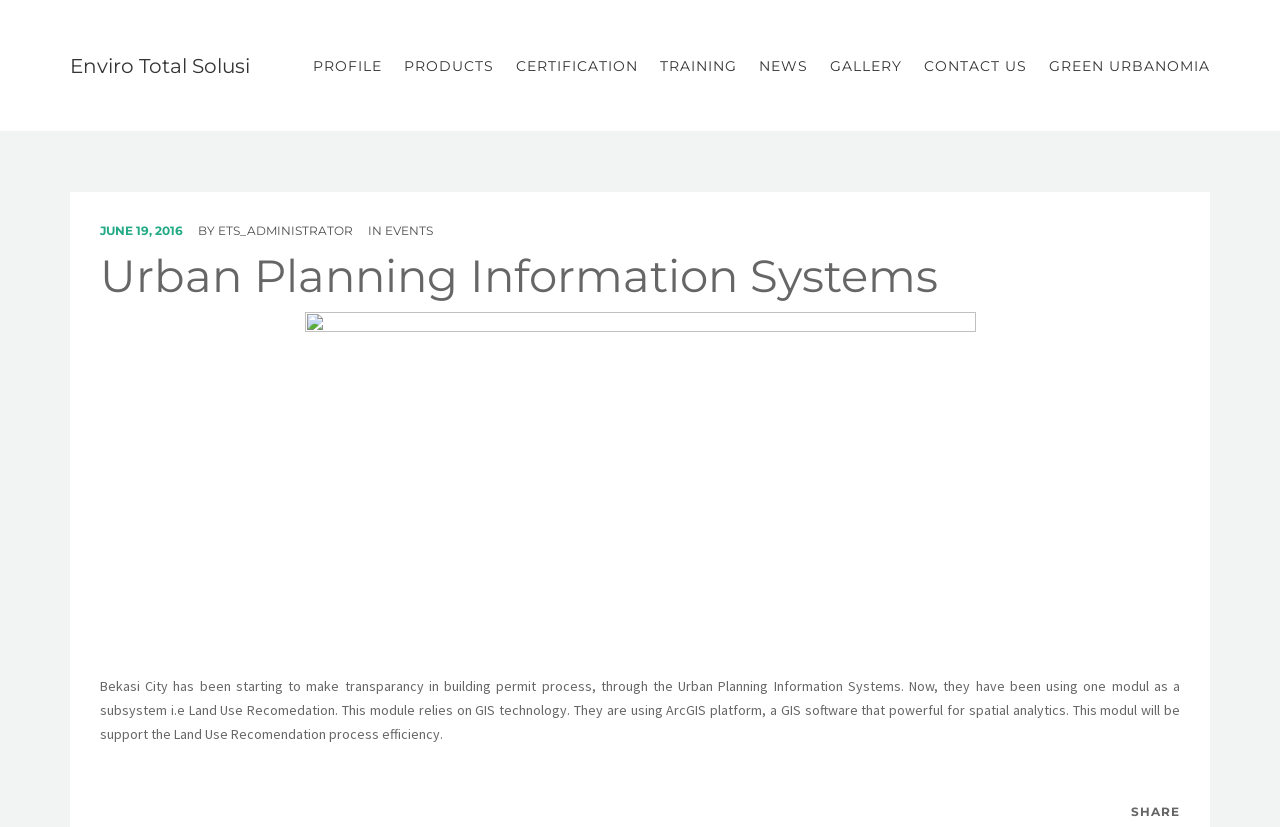Respond to the question below with a single word or phrase: What is the name of the company mentioned?

Enviro Total Solusi